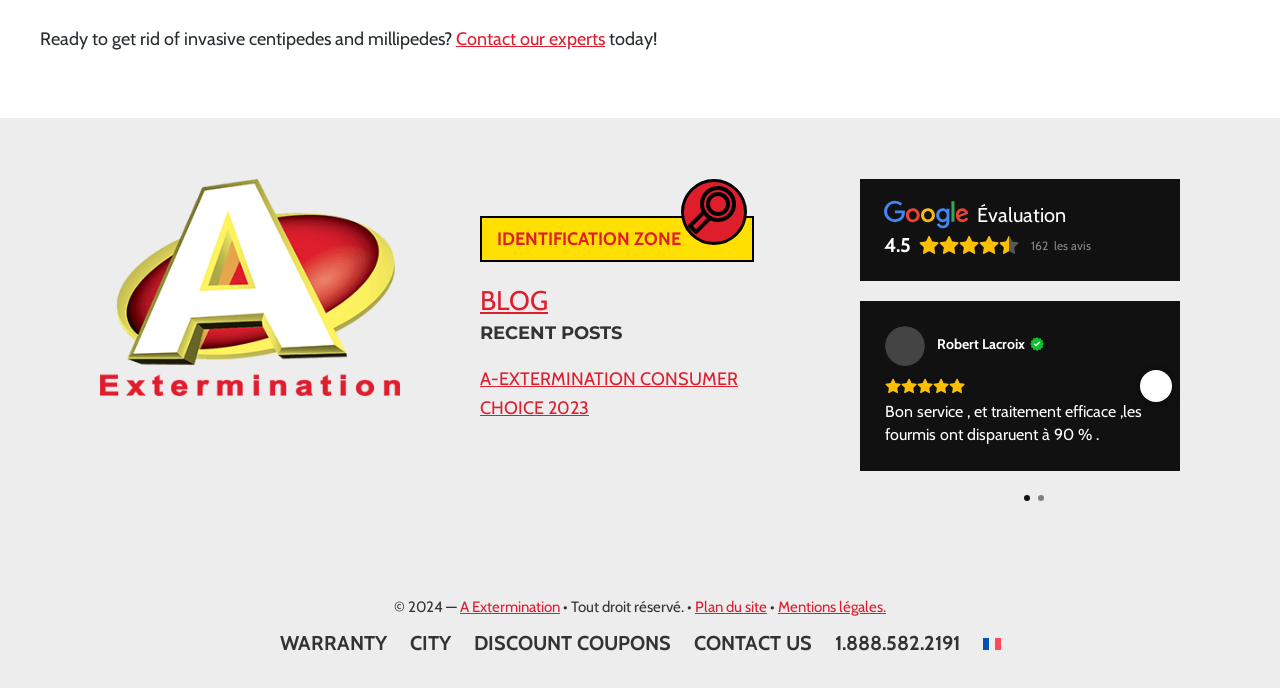Determine the bounding box coordinates for the clickable element to execute this instruction: "Click the Previous button". Provide the coordinates as four float numbers between 0 and 1, i.e., [left, top, right, bottom].

[0.678, 0.537, 0.703, 0.584]